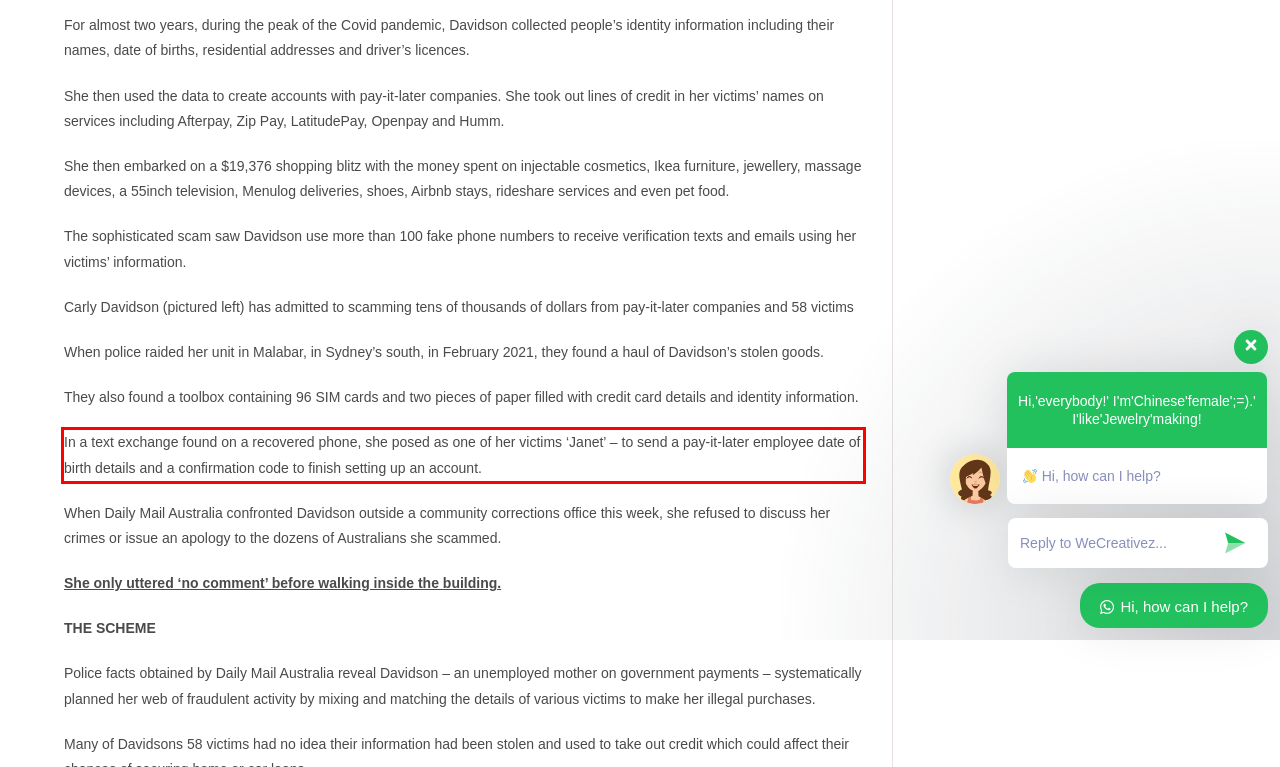You are provided with a screenshot of a webpage that includes a UI element enclosed in a red rectangle. Extract the text content inside this red rectangle.

In a text exchange found on a recovered phone, she posed as one of her victims ‘Janet’ – to send a pay-it-later employee date of birth details and a confirmation code to finish setting up an account.